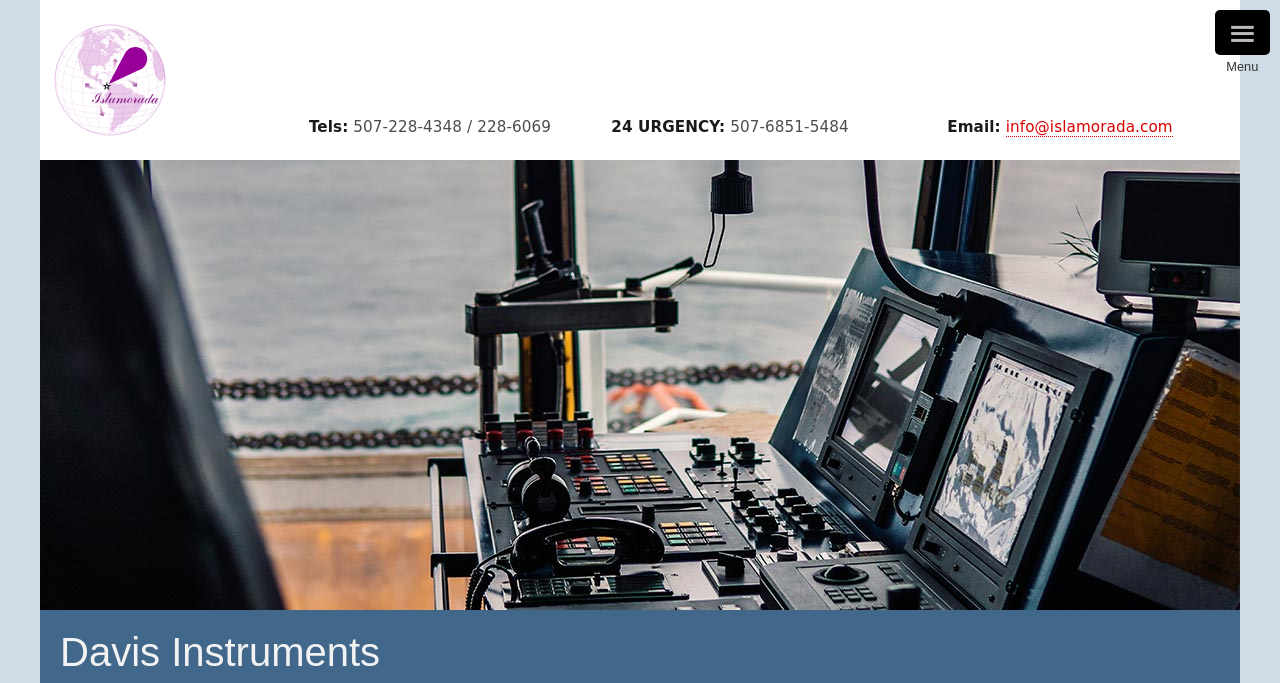What is the email address to contact?
Based on the image, provide your answer in one word or phrase.

info@islamorada.com